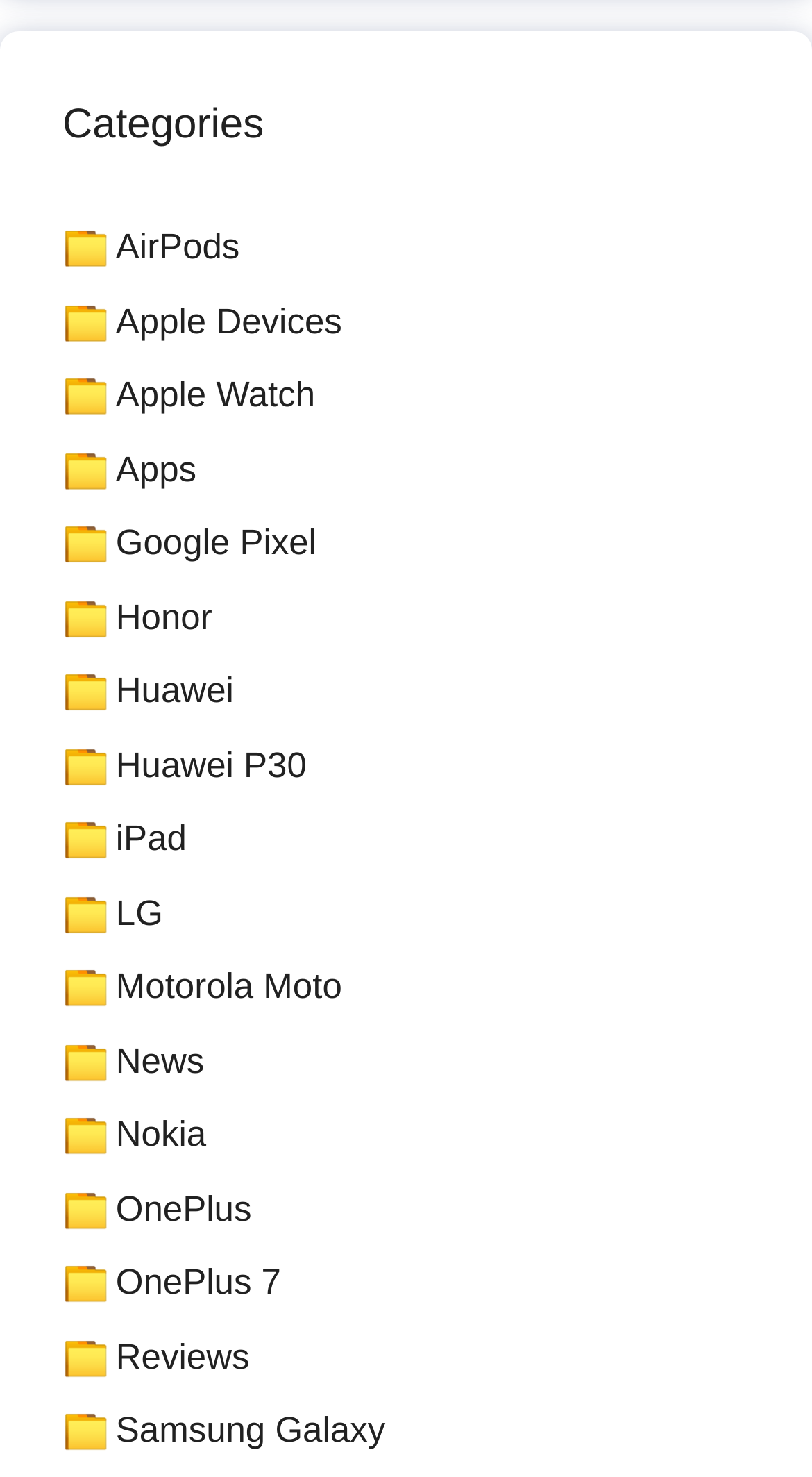Answer the question using only one word or a concise phrase: Is there a category for news?

Yes